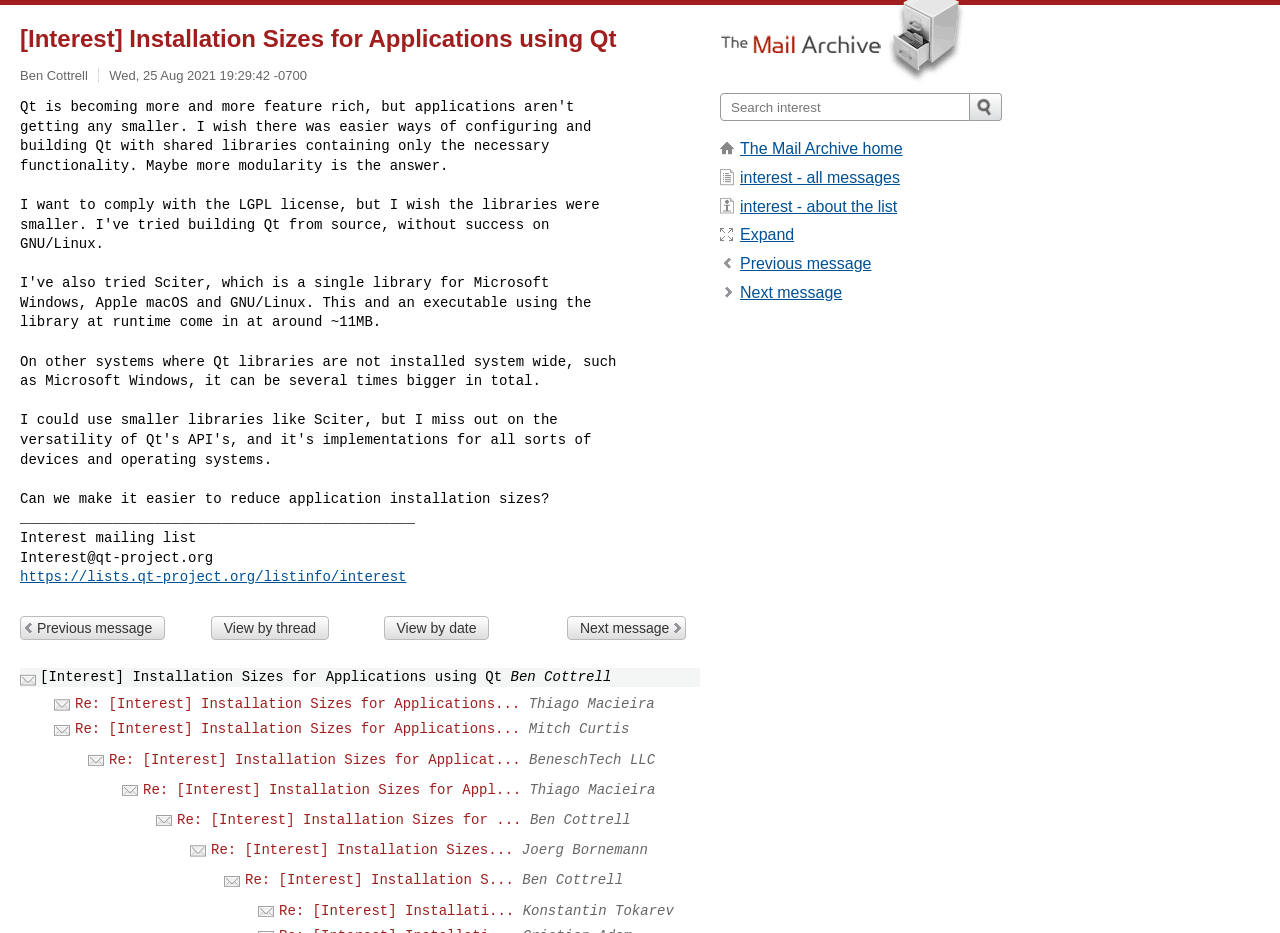Provide the bounding box coordinates in the format (top-left x, top-left y, bottom-right x, bottom-right y). All values are floating point numbers between 0 and 1. Determine the bounding box coordinate of the UI element described as: Expand

[0.578, 0.243, 0.62, 0.261]